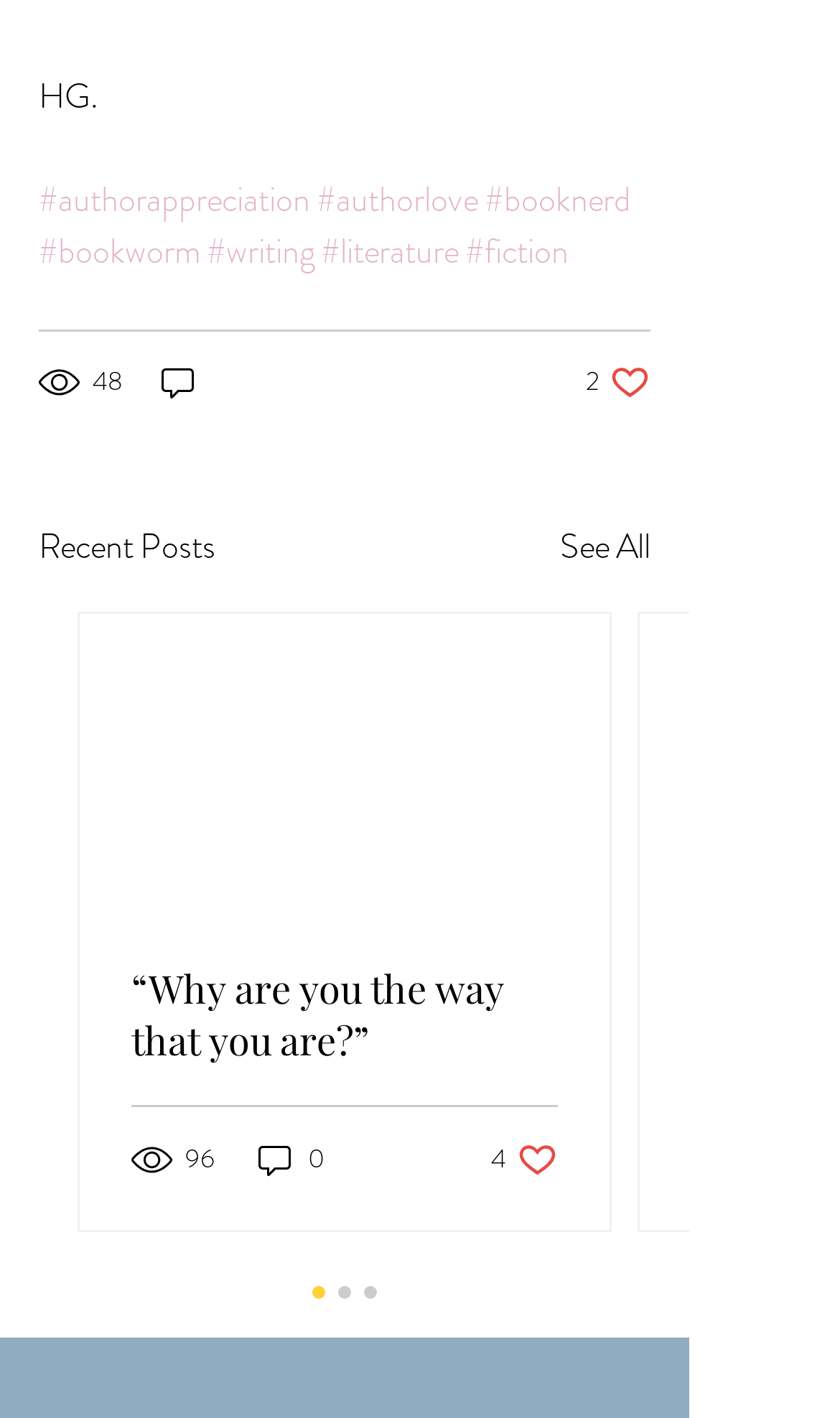Find the bounding box coordinates of the element to click in order to complete the given instruction: "Click on the '#authorappreciation' link."

[0.046, 0.123, 0.369, 0.158]